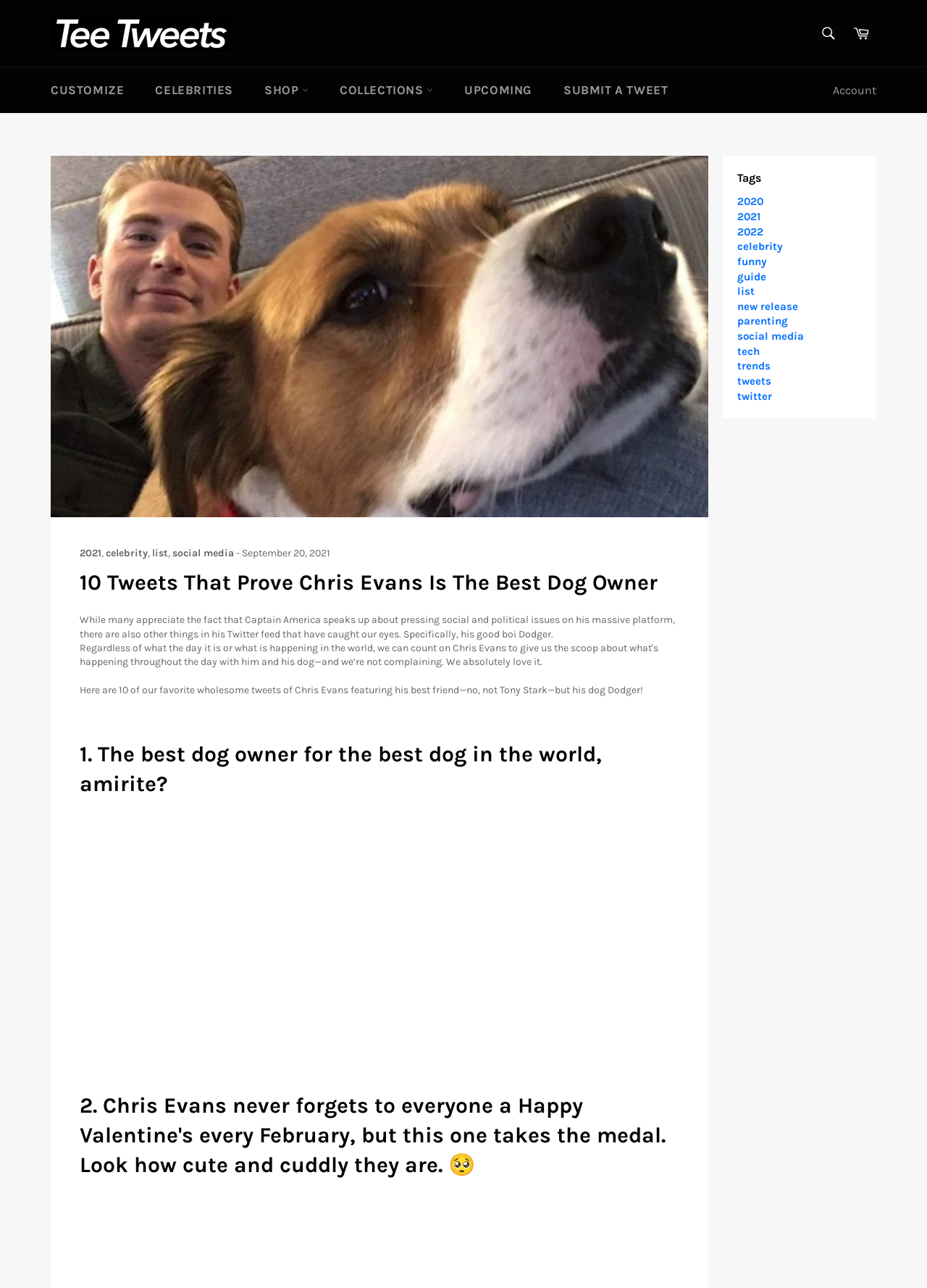Kindly determine the bounding box coordinates for the clickable area to achieve the given instruction: "View Chris Evans' tweets".

[0.086, 0.633, 0.733, 0.825]